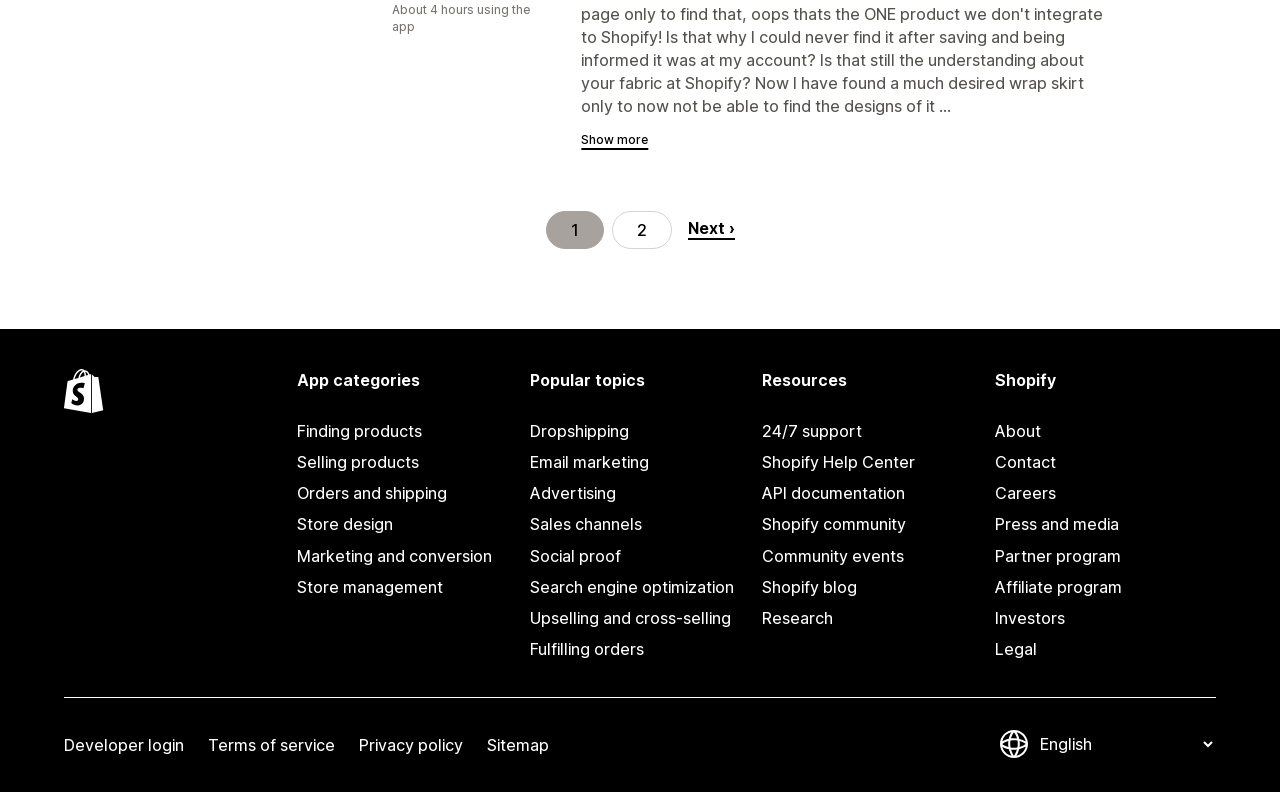Predict the bounding box coordinates of the area that should be clicked to accomplish the following instruction: "Change your language". The bounding box coordinates should consist of four float numbers between 0 and 1, i.e., [left, top, right, bottom].

[0.809, 0.925, 0.95, 0.953]